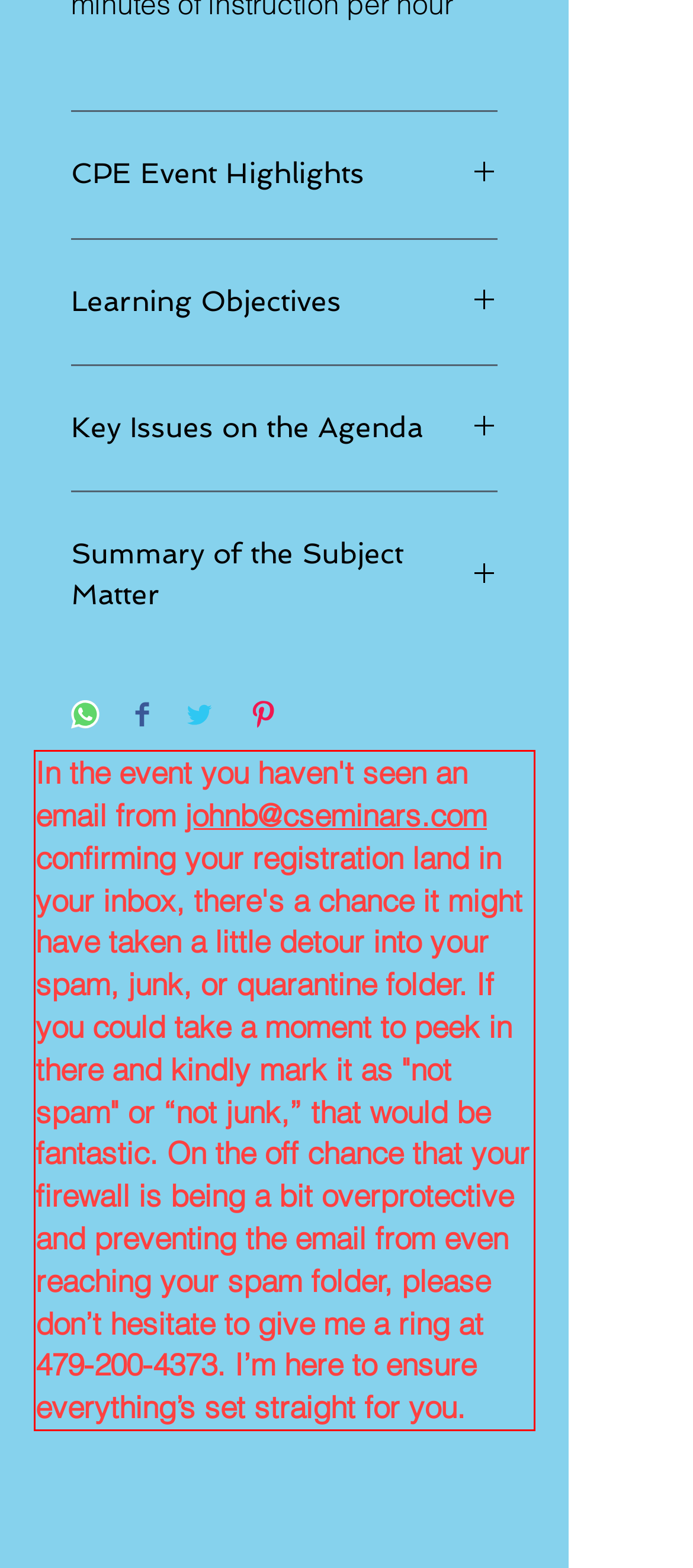Identify and transcribe the text content enclosed by the red bounding box in the given screenshot.

In the event you haven't seen an email from johnb@cseminars.com confirming your registration land in your inbox, there's a chance it might have taken a little detour into your spam, junk, or quarantine folder. If you could take a moment to peek in there and kindly mark it as "not spam" or “not junk,” that would be fantastic. On the off chance that your firewall is being a bit overprotective and preventing the email from even reaching your spam folder, please don’t hesitate to give me a ring at 479-200-4373. I’m here to ensure everything’s set straight for you.